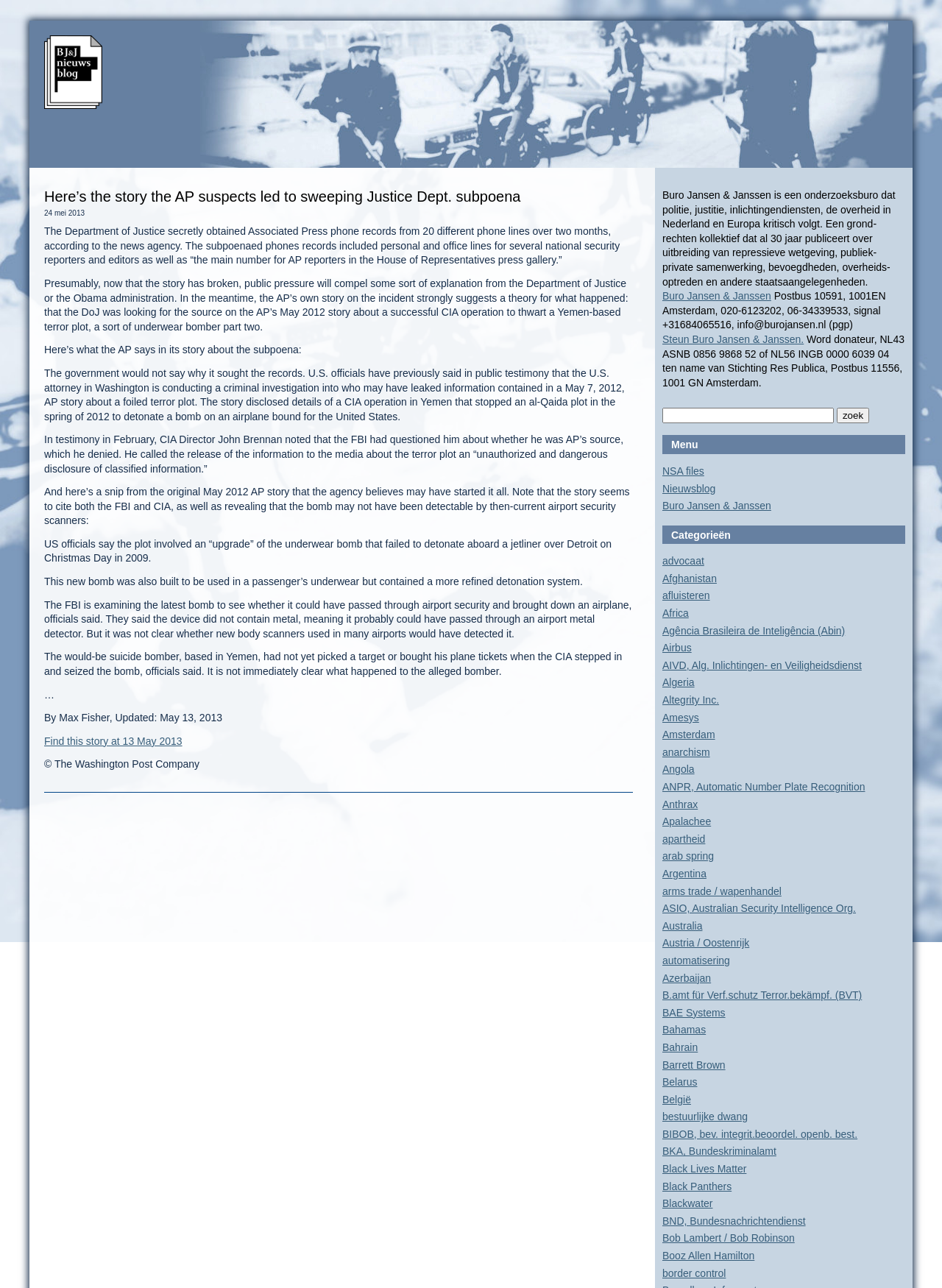Use the details in the image to answer the question thoroughly: 
What is the name of the organization?

The name of the organization can be found in the static text element at the top of the webpage, which reads 'Buro Jansen & Janssen is een onderzoeksburo dat politie, justitie, inlichtingendiensten, de overheid in Nederland en Europa kritisch volgt.'